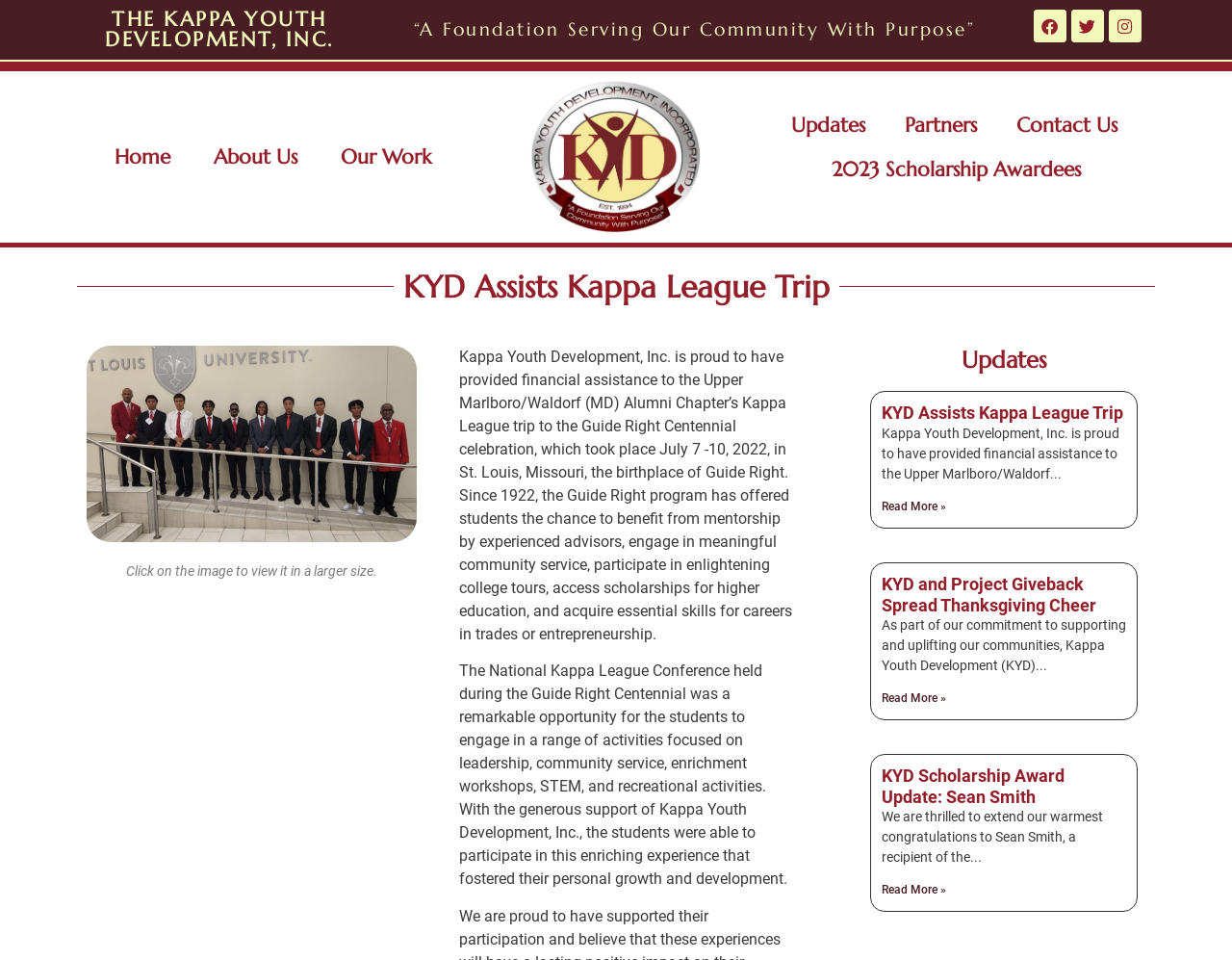What is the name of the recipient of the KYD Scholarship Award?
Using the picture, provide a one-word or short phrase answer.

Sean Smith